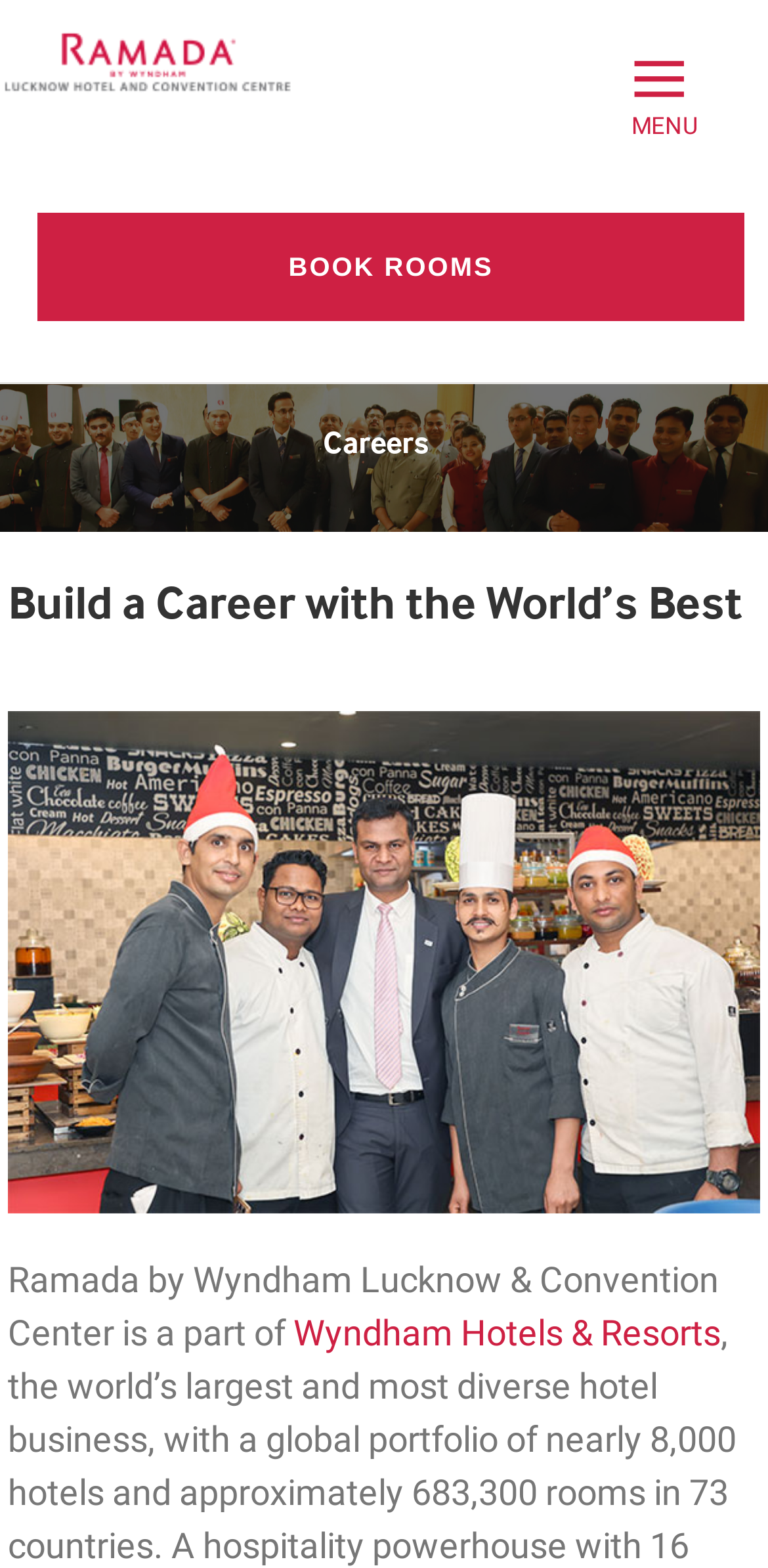Find the bounding box coordinates of the area that needs to be clicked in order to achieve the following instruction: "Enter check-in date". The coordinates should be specified as four float numbers between 0 and 1, i.e., [left, top, right, bottom].

[0.048, 0.264, 0.955, 0.317]